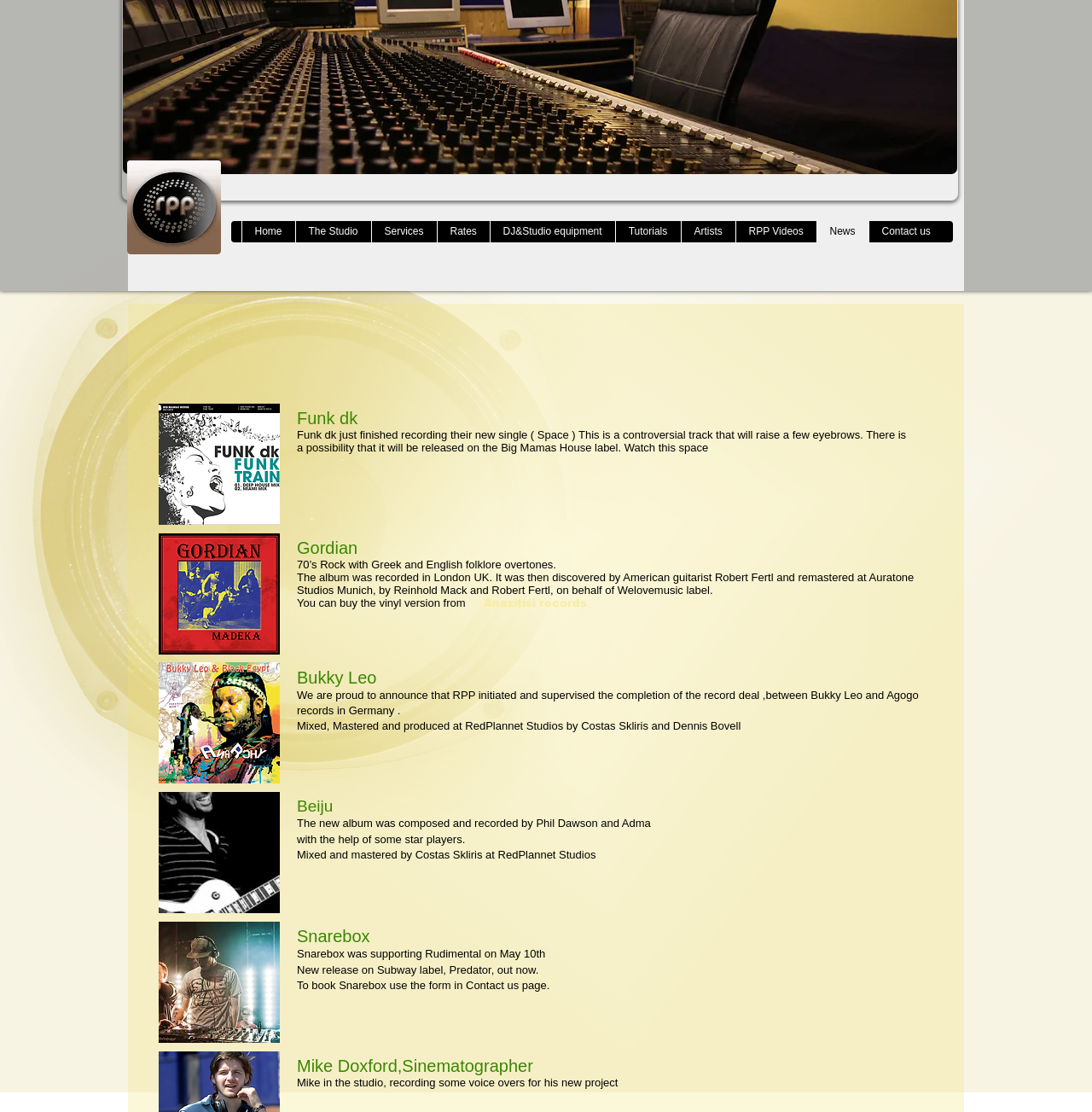Provide a brief response using a word or short phrase to this question:
How many artists are listed on the webpage?

5